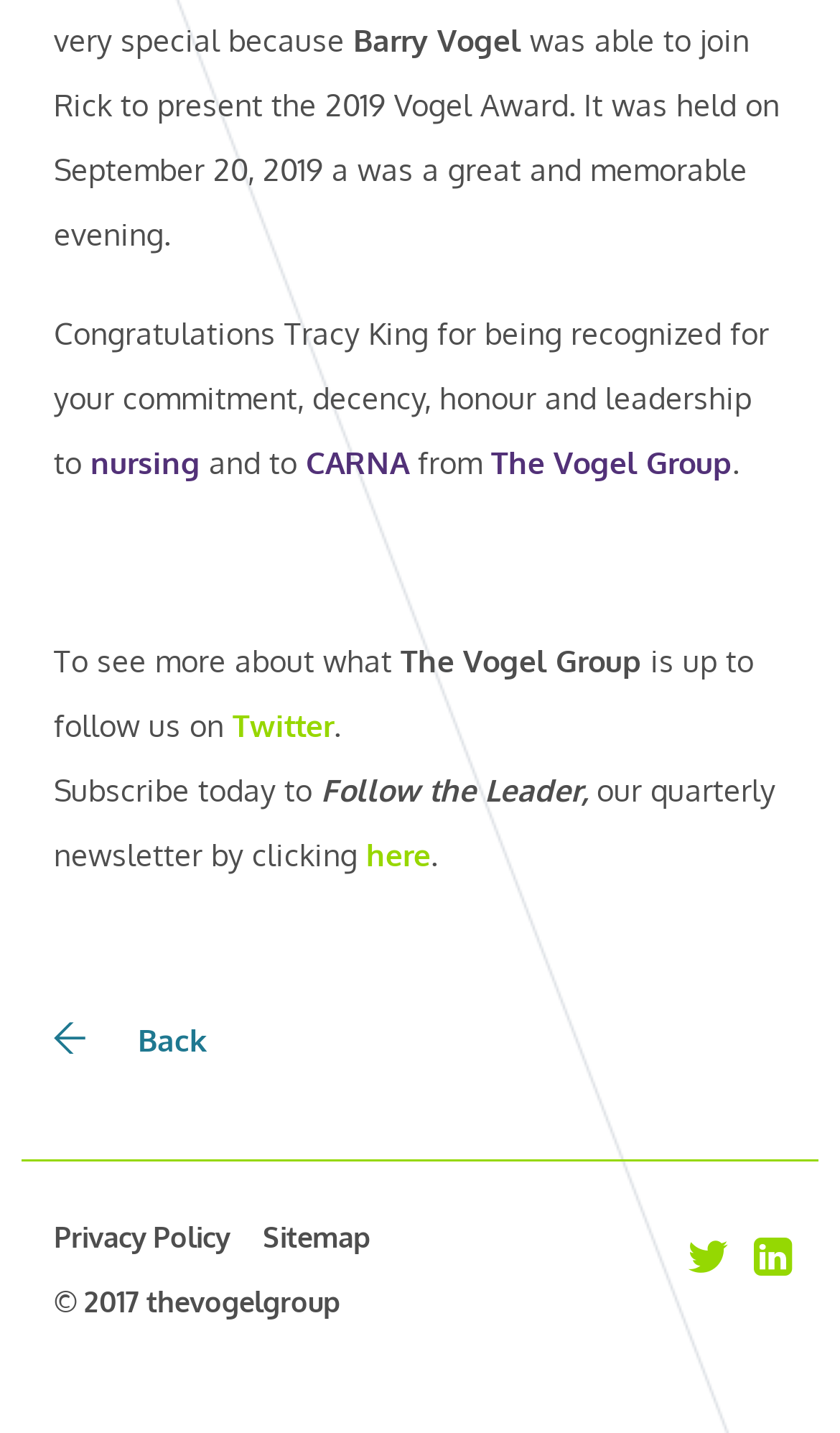How can one follow the Vogel Group?
Answer the question with just one word or phrase using the image.

on Twitter